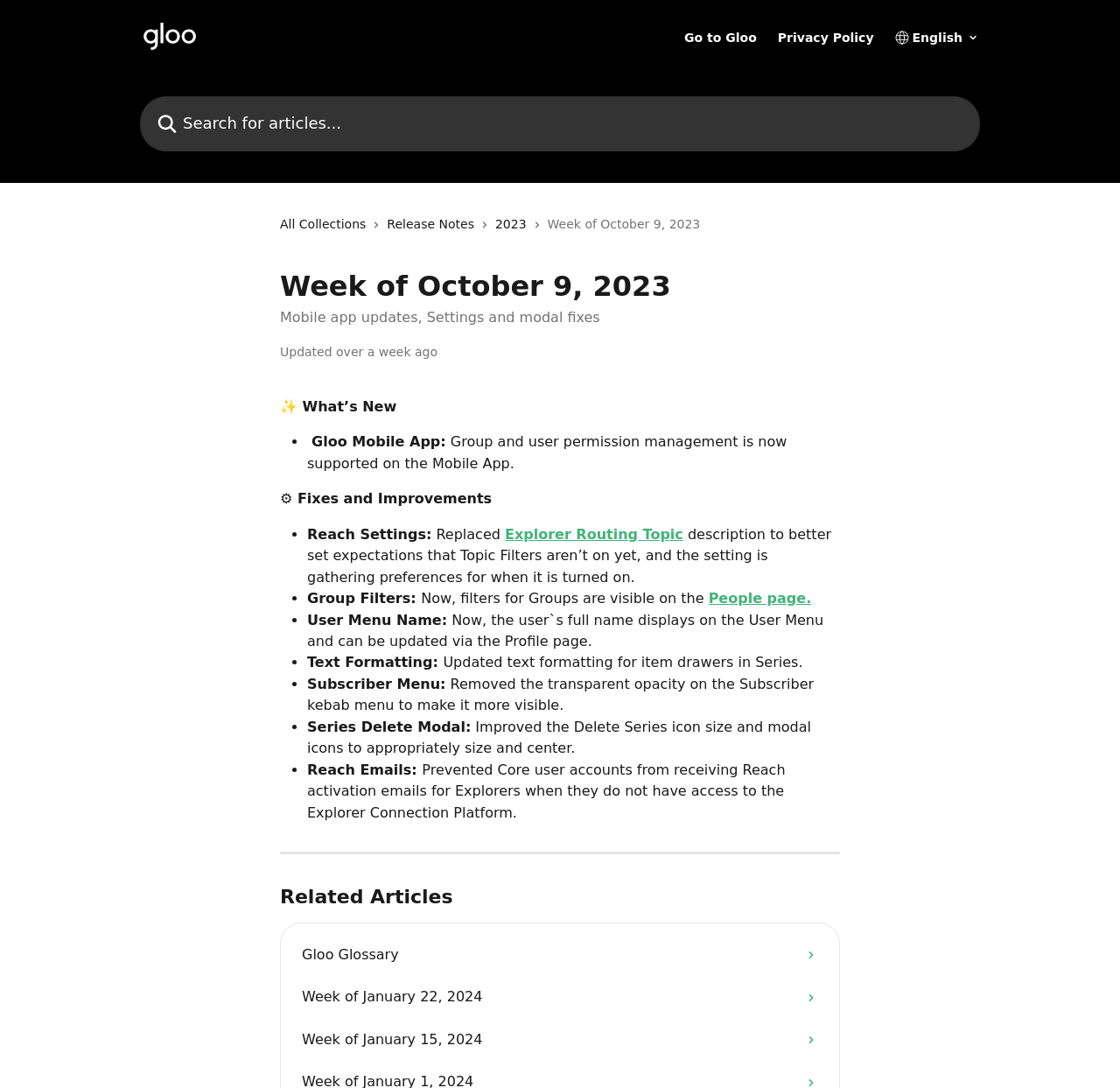Please identify the bounding box coordinates of the element's region that should be clicked to execute the following instruction: "Search for articles". The bounding box coordinates must be four float numbers between 0 and 1, i.e., [left, top, right, bottom].

[0.125, 0.088, 0.875, 0.139]